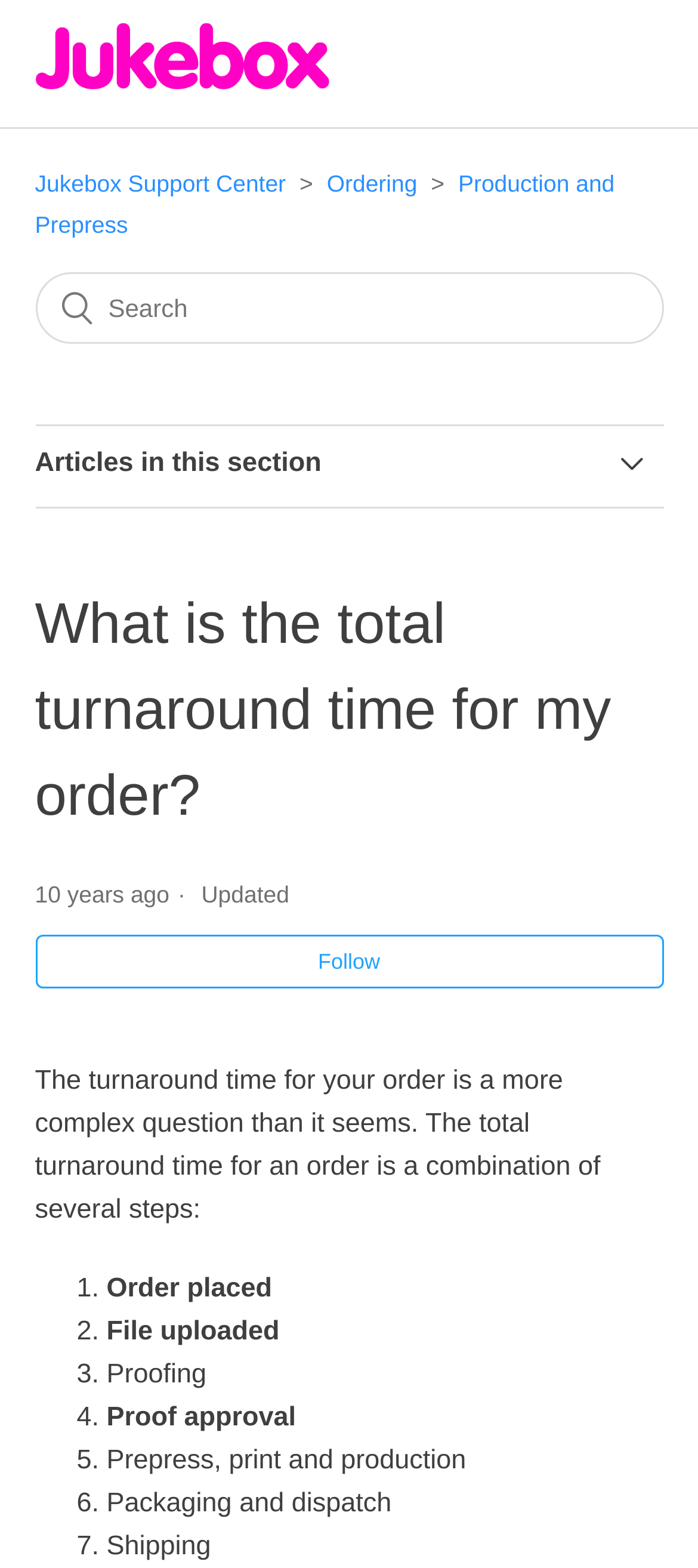How many steps are involved in the total turnaround time for an order?
Look at the image and respond with a one-word or short-phrase answer.

6